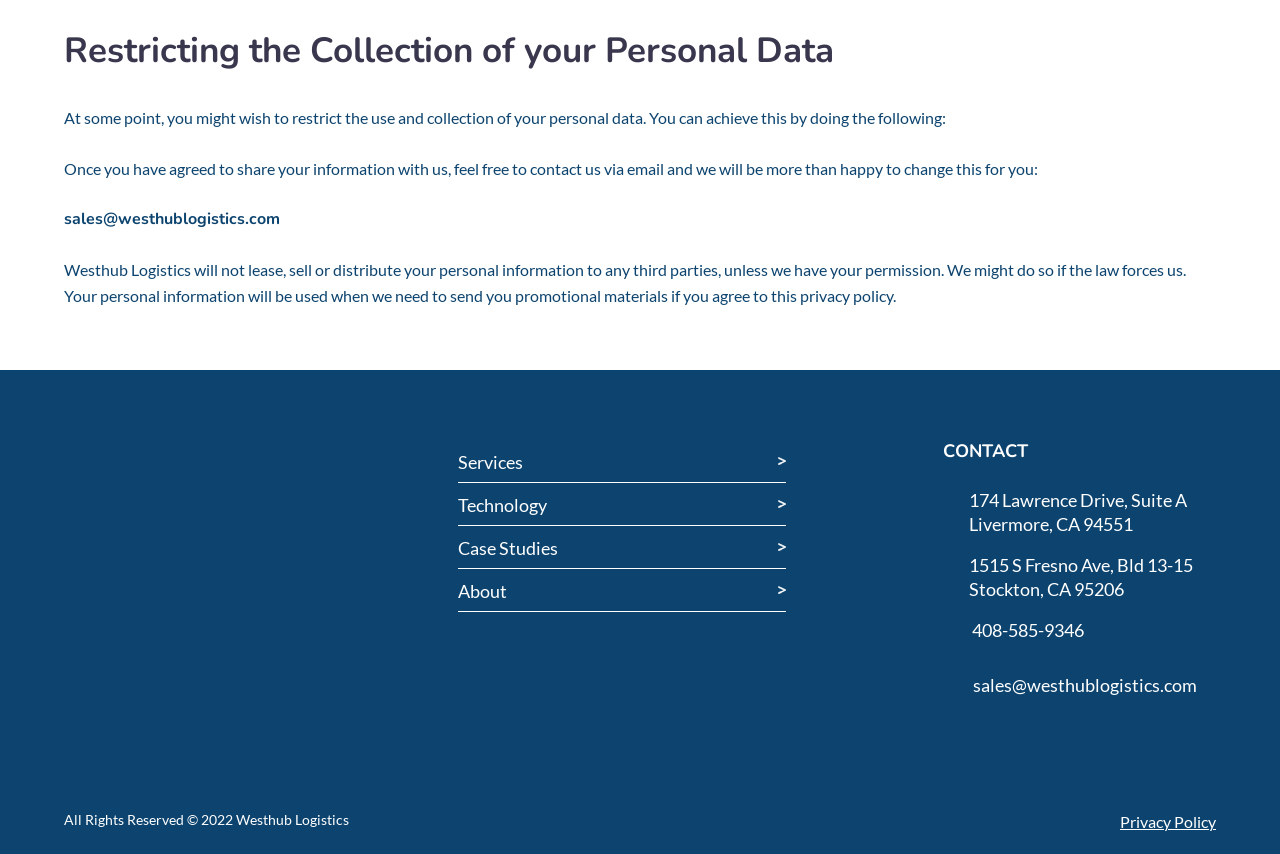Please answer the following query using a single word or phrase: 
What is the policy of Westhub Logistics regarding personal information?

Not leasing, selling or distributing